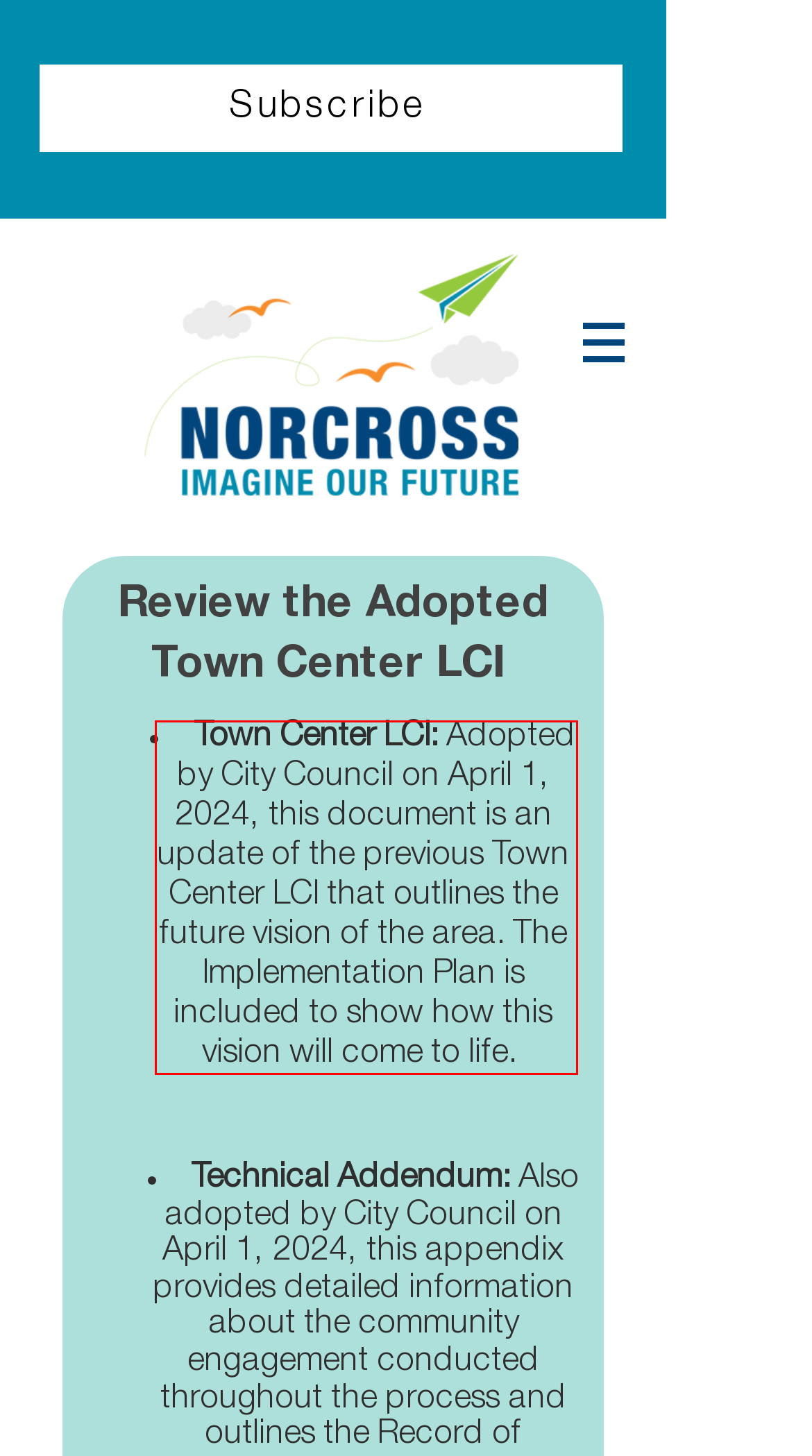Identify the red bounding box in the webpage screenshot and perform OCR to generate the text content enclosed.

Town Center LCI: Adopted by City Council on April 1, 2024, this document is an update of the previous Town Center LCI that outlines the future vision of the area. The Implementation Plan is included to show how this vision will come to life.